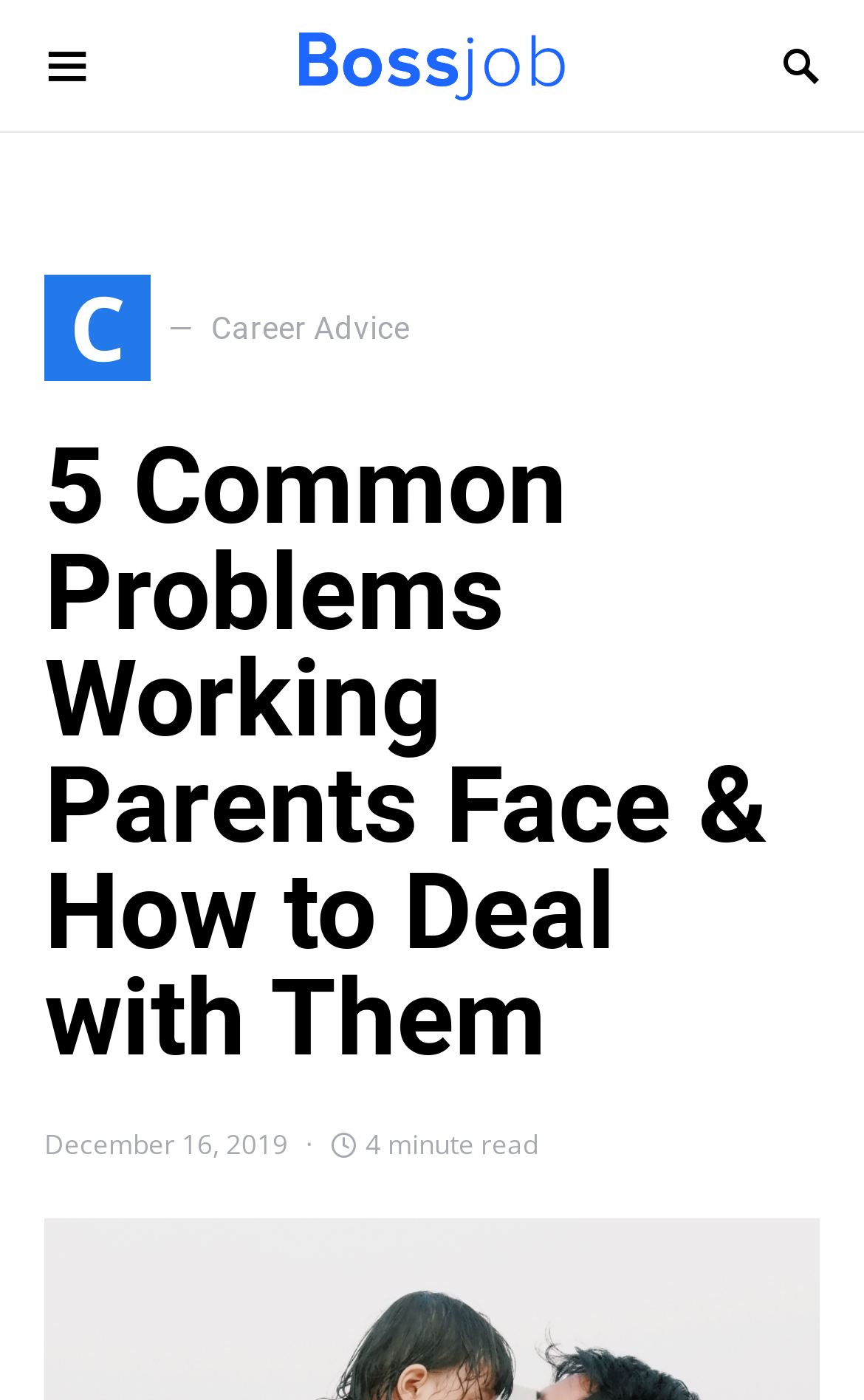Please determine the bounding box coordinates for the element with the description: "parent_node: Email * aria-describedby="email-notes" name="email"".

None